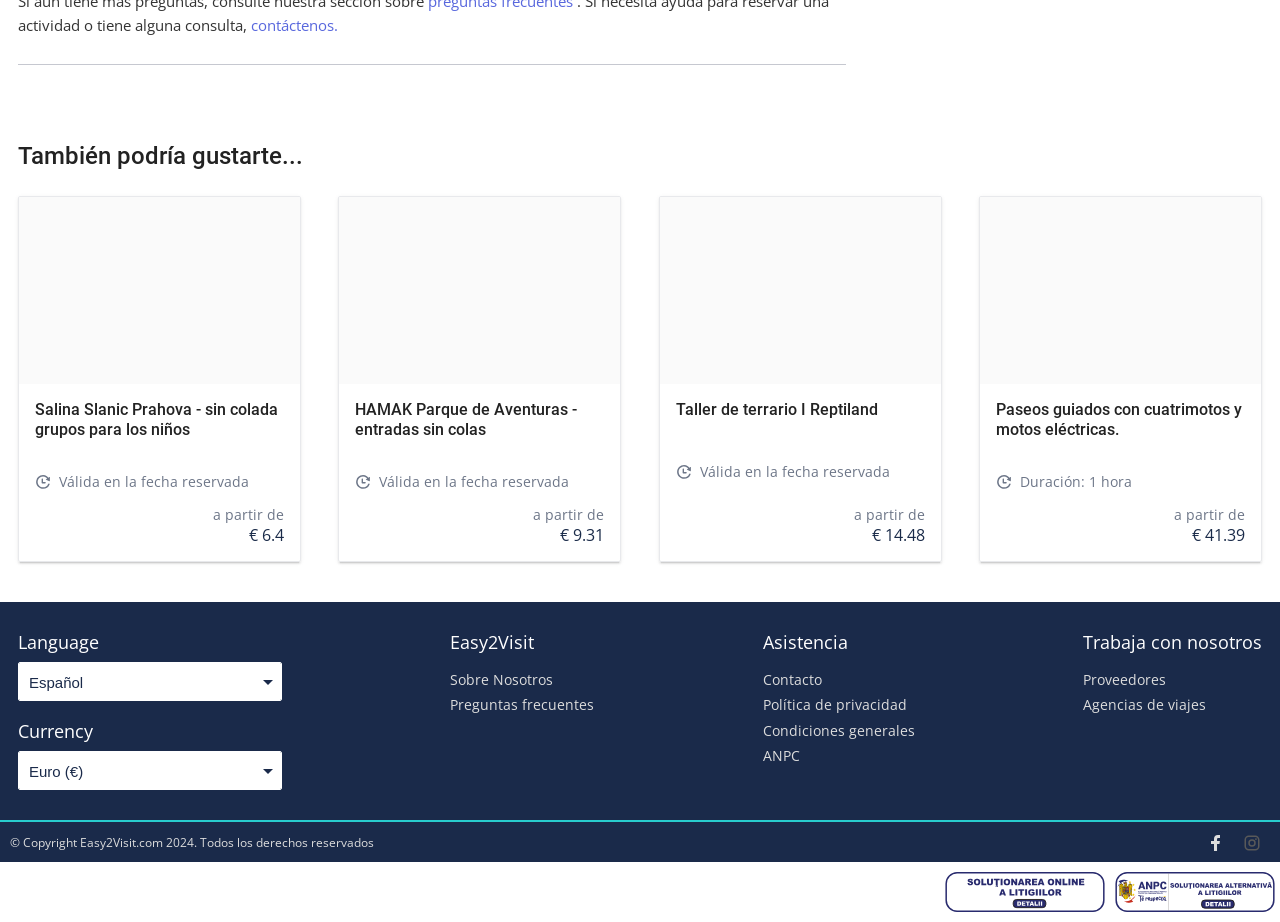Can you determine the bounding box coordinates of the area that needs to be clicked to fulfill the following instruction: "check currency options"?

[0.015, 0.816, 0.26, 0.858]